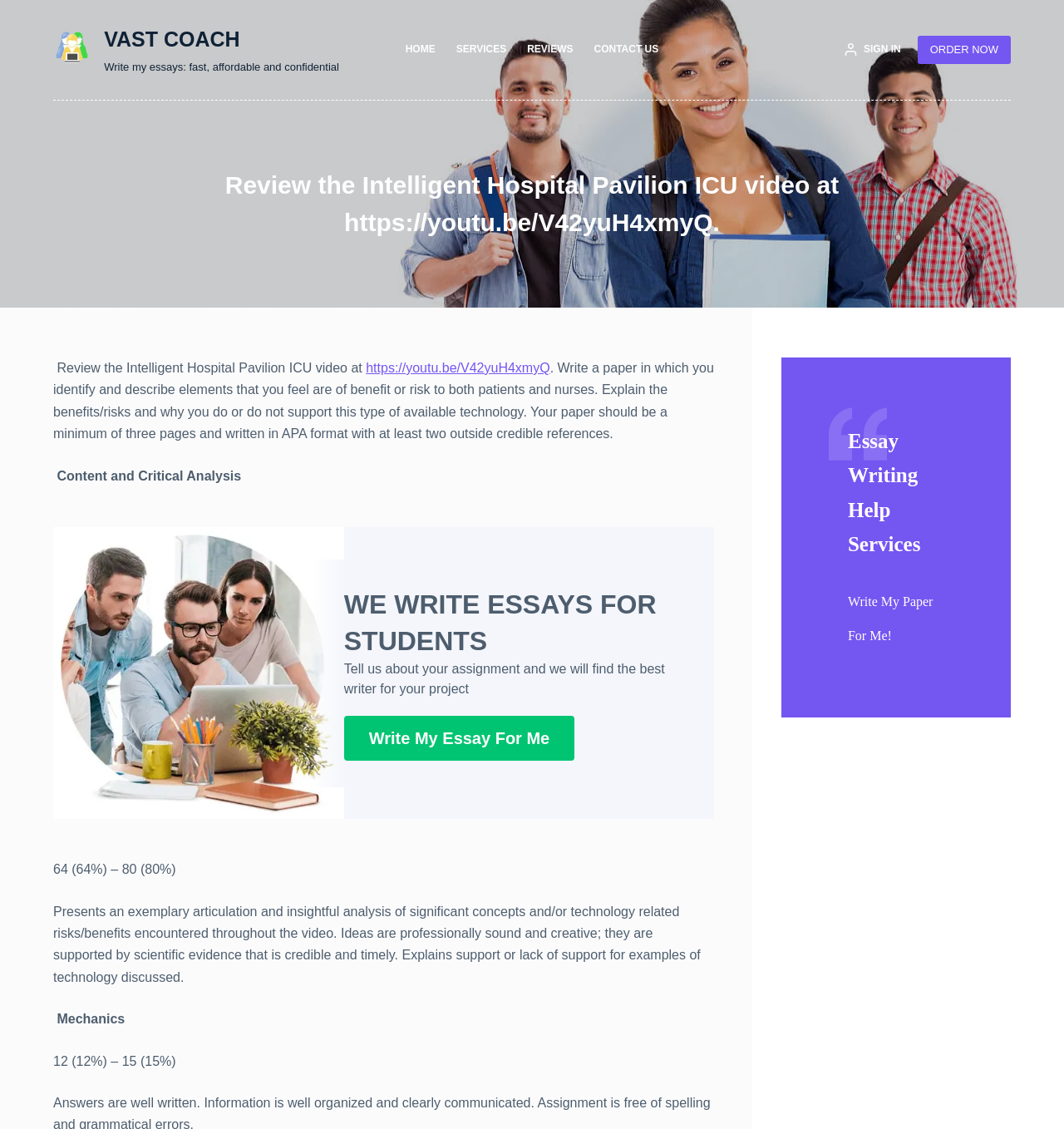Find and indicate the bounding box coordinates of the region you should select to follow the given instruction: "Read about Food Business Africa".

None